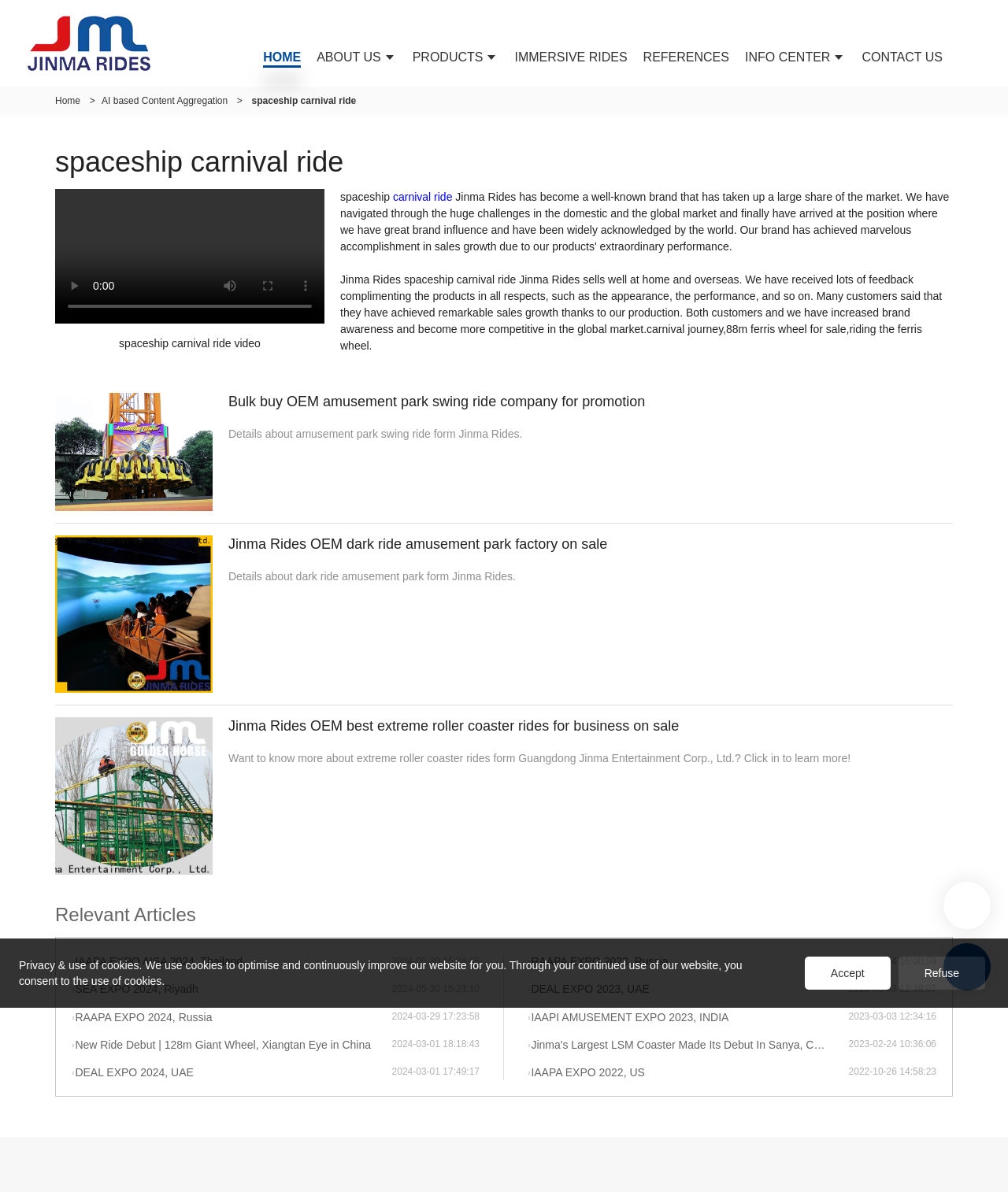Answer in one word or a short phrase: 
How many articles are listed under 'Relevant Articles'?

7